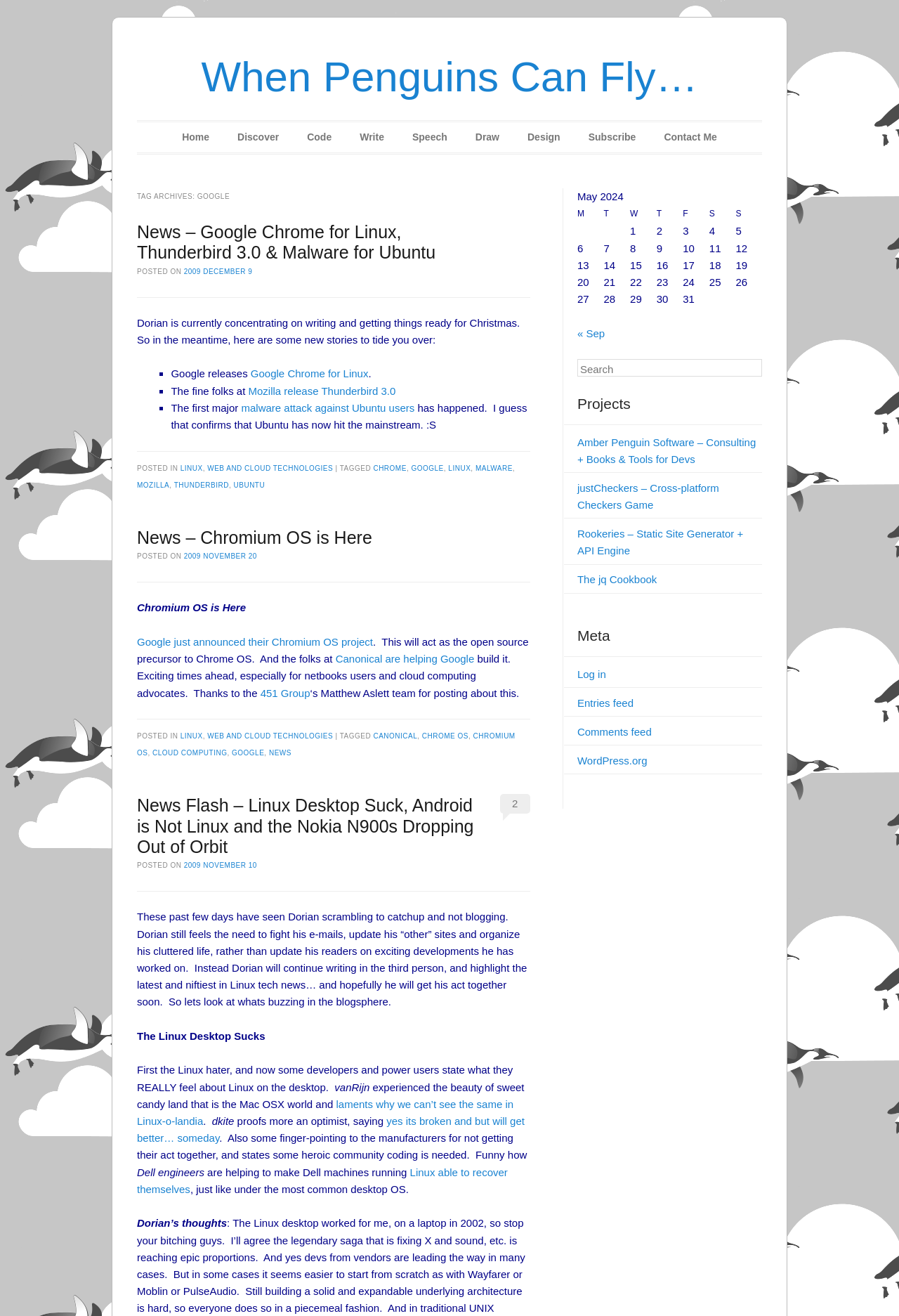Utilize the details in the image to thoroughly answer the following question: What is the topic of the third article?

The third article on the webpage appears to be discussing the topic of Linux Desktop, as indicated by the heading 'News Flash – Linux Desktop Suck, Android is Not Linux and the Nokia N900s Dropping Out of Orbit'. The article likely discusses issues or controversies related to Linux Desktop.